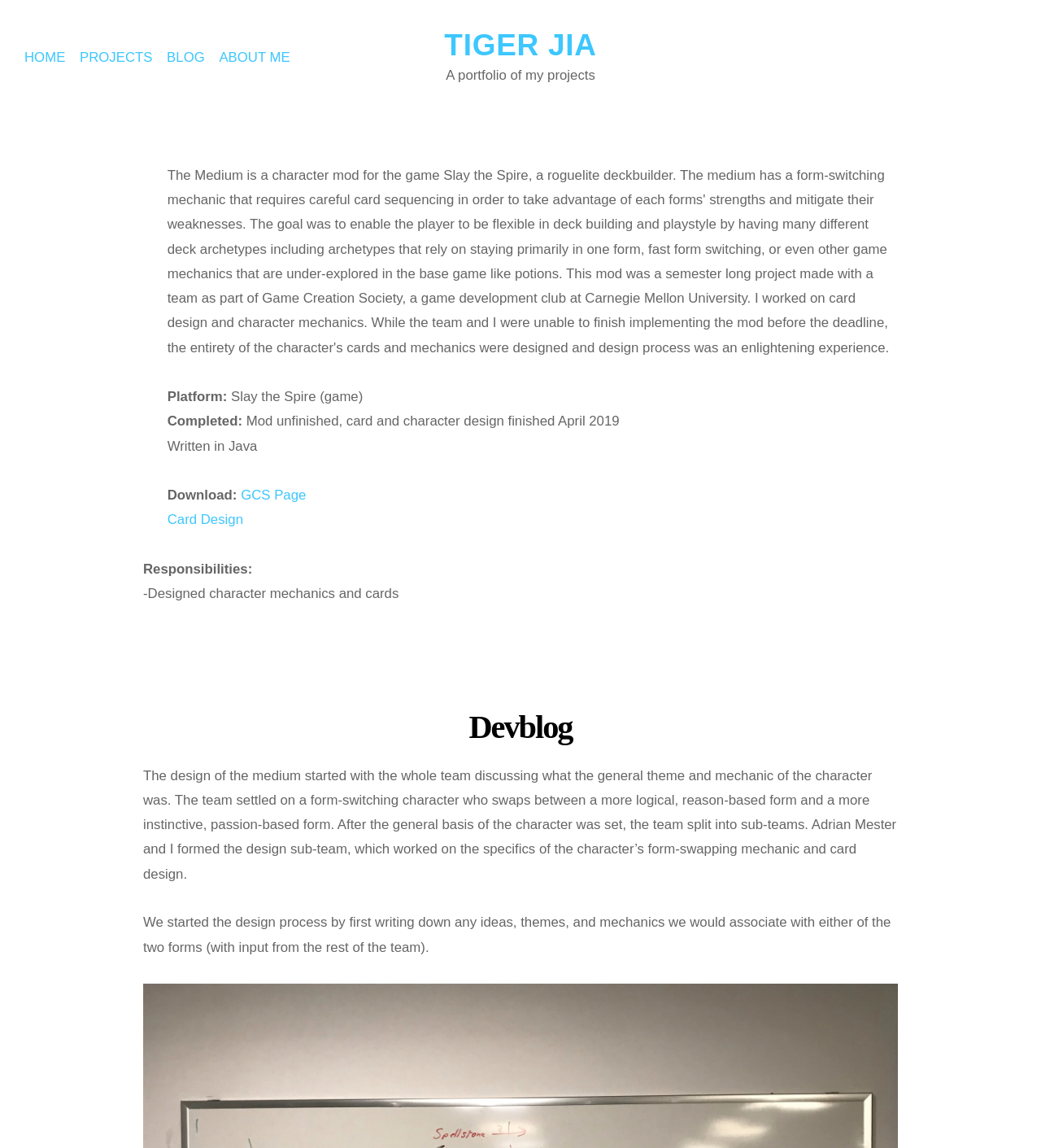Given the element description, predict the bounding box coordinates in the format (top-left x, top-left y, bottom-right x, bottom-right y), using floating point numbers between 0 and 1: Blog

[0.15, 0.038, 0.197, 0.087]